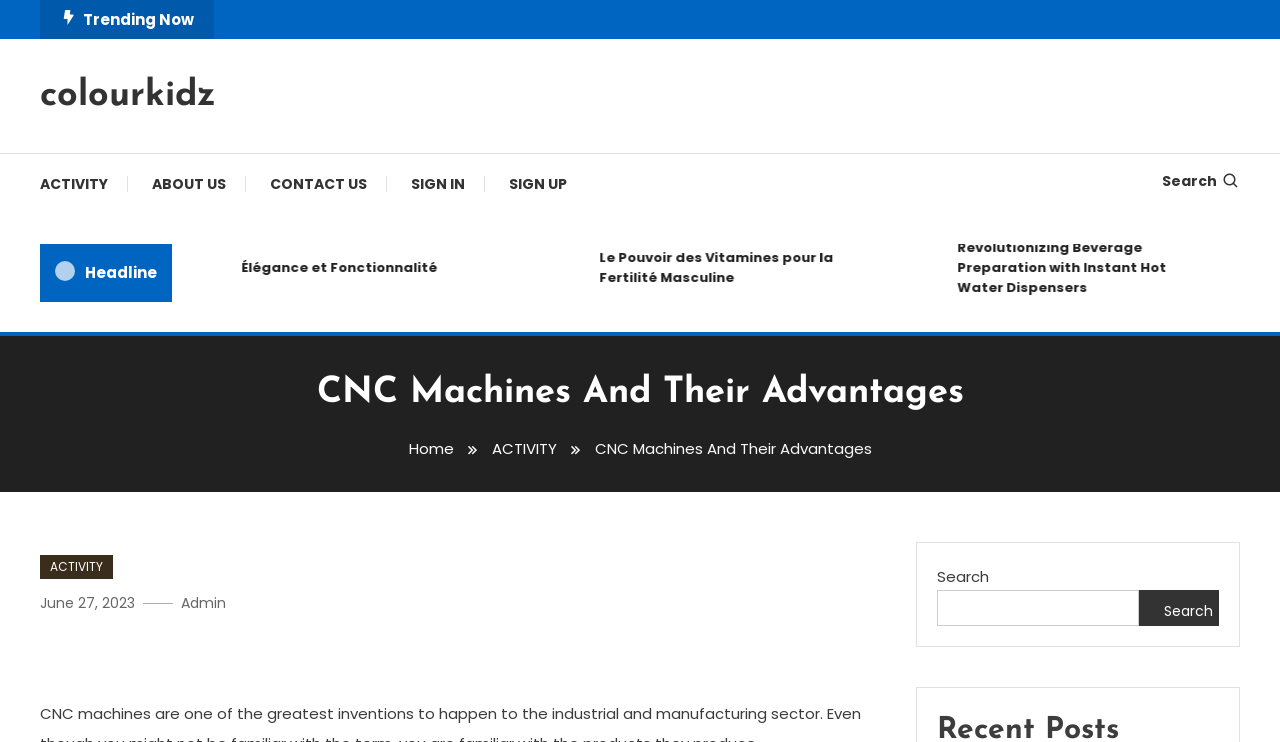Provide an in-depth description of the elements and layout of the webpage.

The webpage is about CNC machines and their advantages. At the top, there is a navigation bar with links to "colourkidz", "ACTIVITY", "ABOUT US", "CONTACT US", "SIGN IN", and "SIGN UP". To the right of the navigation bar, there is a search bar with a magnifying glass icon. 

Below the navigation bar, there is a section labeled "Trending Now" with three links to articles: "Élégance et Fonctionnalité", "Le Pouvoir des Vitamines pour la Fertilité Masculine", and "Revolutionizing Beverage Preparation with Instant Hot Water Dispensers". 

The main content of the webpage is headed by a large title "CNC Machines And Their Advantages". Below the title, there is a breadcrumb navigation with links to "Home", "ACTIVITY", and the current page. The main content is an article about CNC machines, with a publication date of "June 27, 2023" and an author named "Admin". The article is divided into sections, with a header that repeats the title "CNC Machines And Their Advantages".